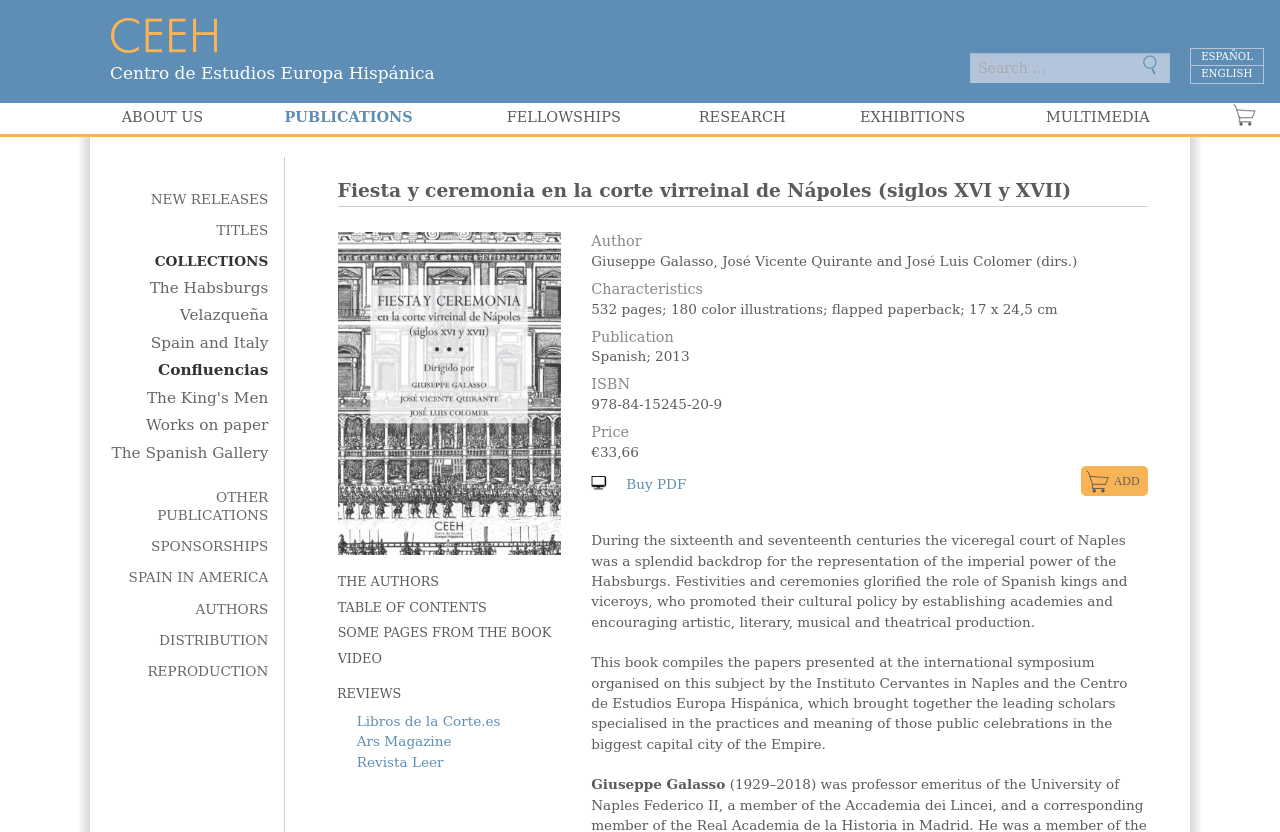Locate the bounding box coordinates for the element described below: "Some pages from the book". The coordinates must be four float values between 0 and 1, formatted as [left, top, right, bottom].

[0.264, 0.751, 0.431, 0.769]